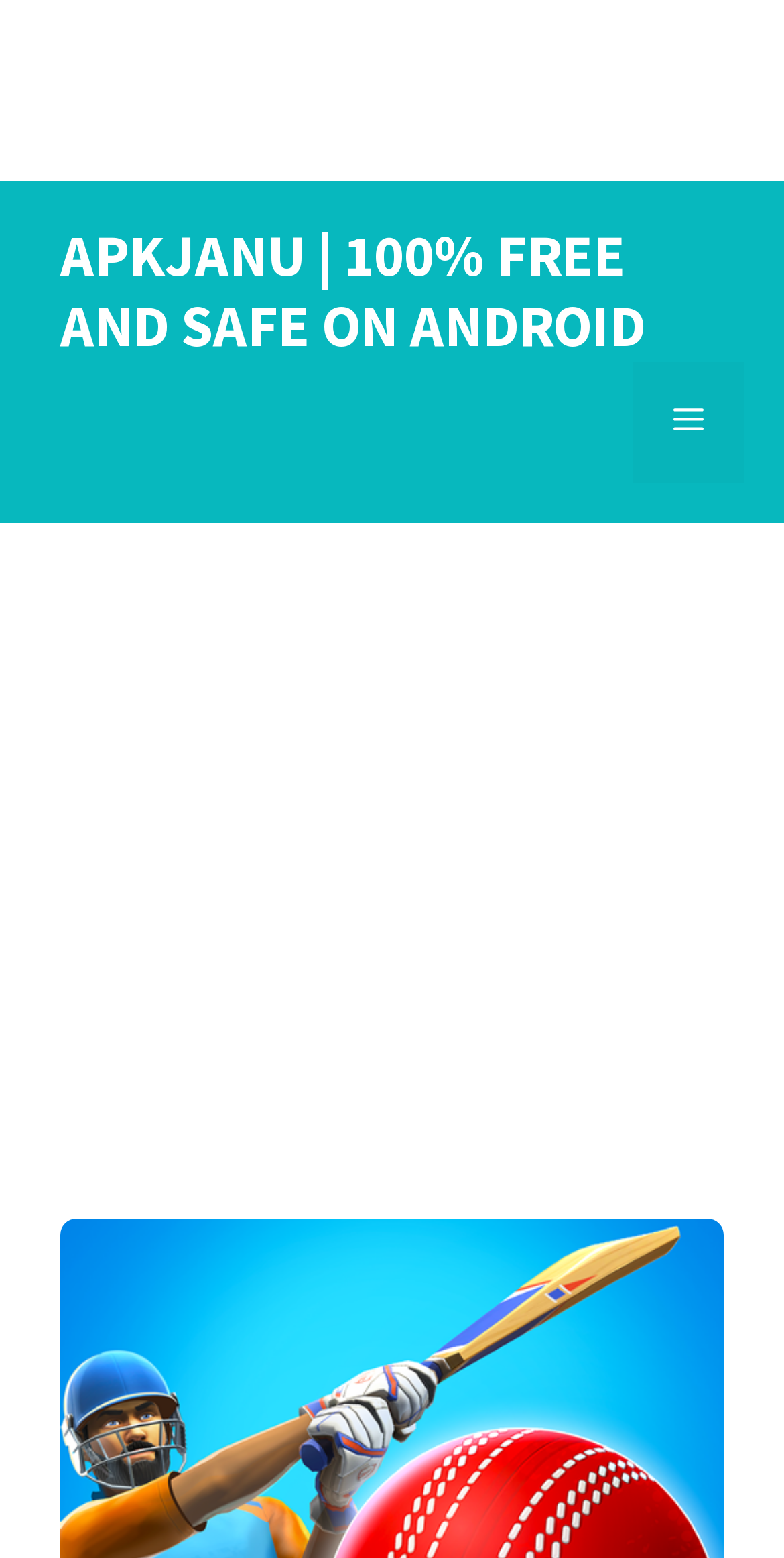Identify the first-level heading on the webpage and generate its text content.

Free Download Cricket League 1.4.0 APK